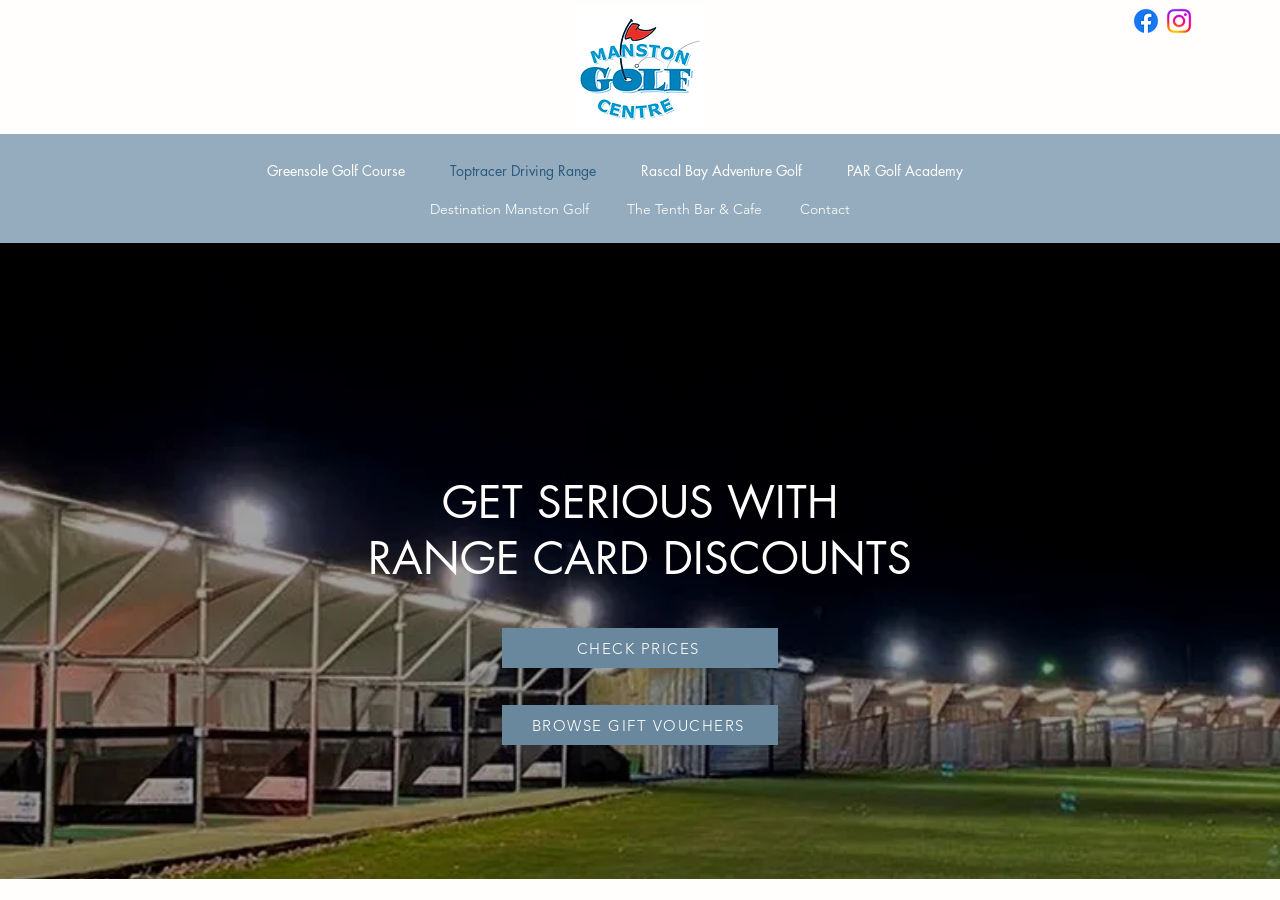Please identify the bounding box coordinates of the element's region that needs to be clicked to fulfill the following instruction: "Visit Greensole Golf Course". The bounding box coordinates should consist of four float numbers between 0 and 1, i.e., [left, top, right, bottom].

[0.201, 0.173, 0.344, 0.207]